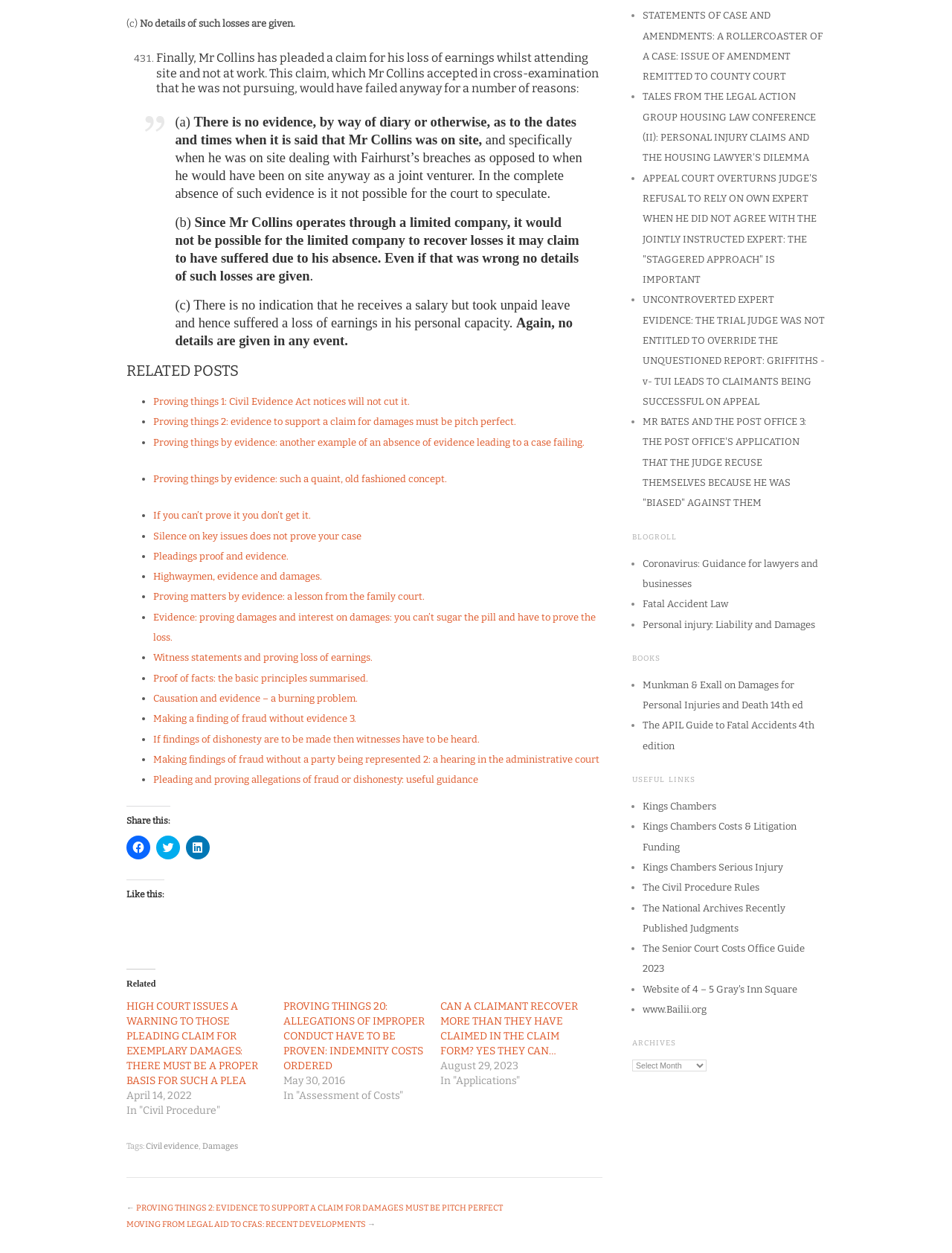What are the tags of the current article?
Please provide a comprehensive answer to the question based on the webpage screenshot.

The tags of the current article are located at the bottom of the webpage, and they are 'Civil evidence' and 'Damages'. These tags indicate the topics that the article is related to.